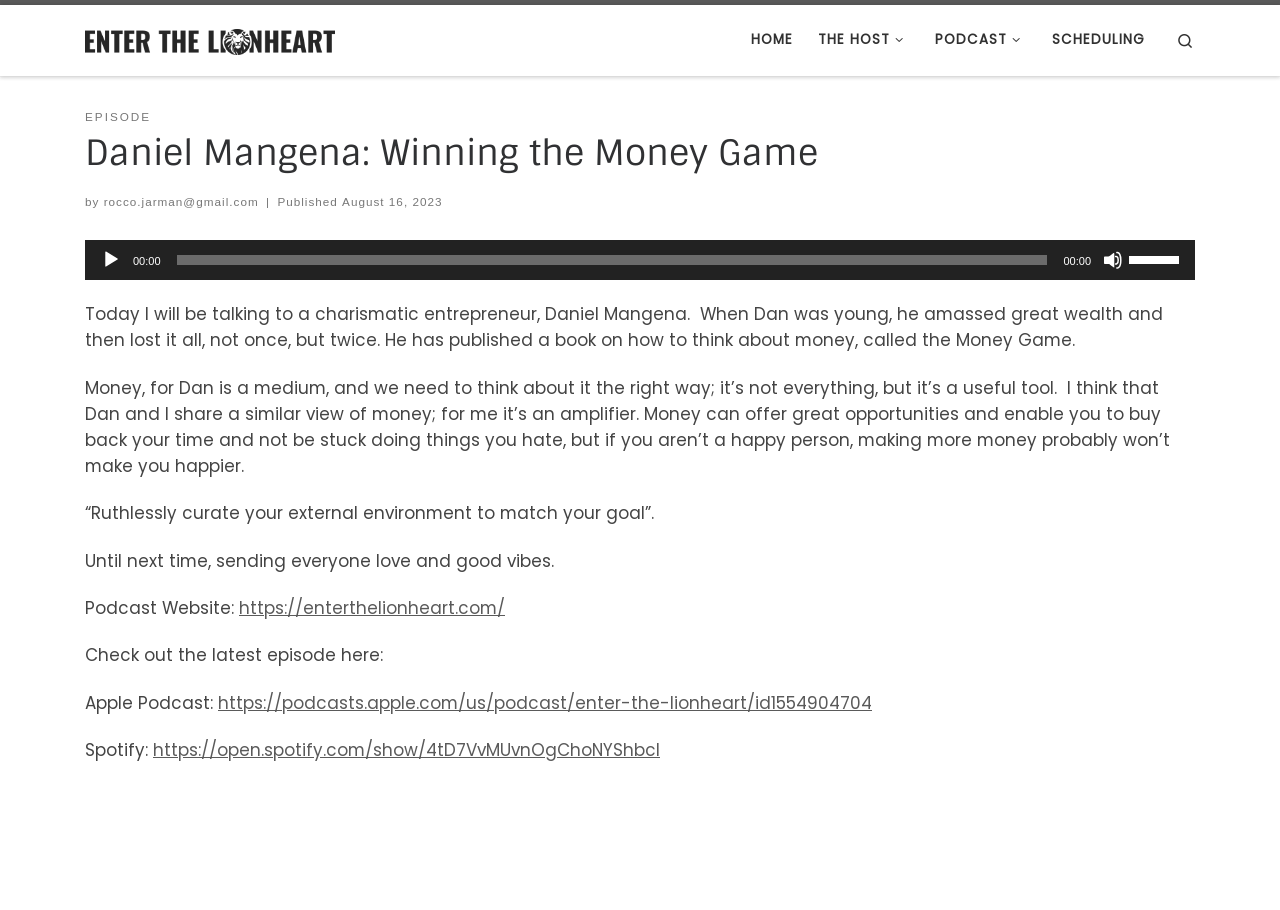What is the purpose of the slider in the audio player?
Please provide a comprehensive answer based on the visual information in the image.

I inferred the purpose of the slider by looking at the audio player section, where it says 'Volume Slider' and has a slider with a valuemin of 0 and a valuemax of 100. This suggests that the slider is used to control the volume of the audio player.